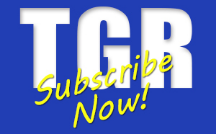What is the font color of 'Subscribe Now!'?
Please analyze the image and answer the question with as much detail as possible.

The phrase 'Subscribe Now!' is displayed in a bright, playful yellow font, which implies that the font color of 'Subscribe Now!' is bright, playful yellow.